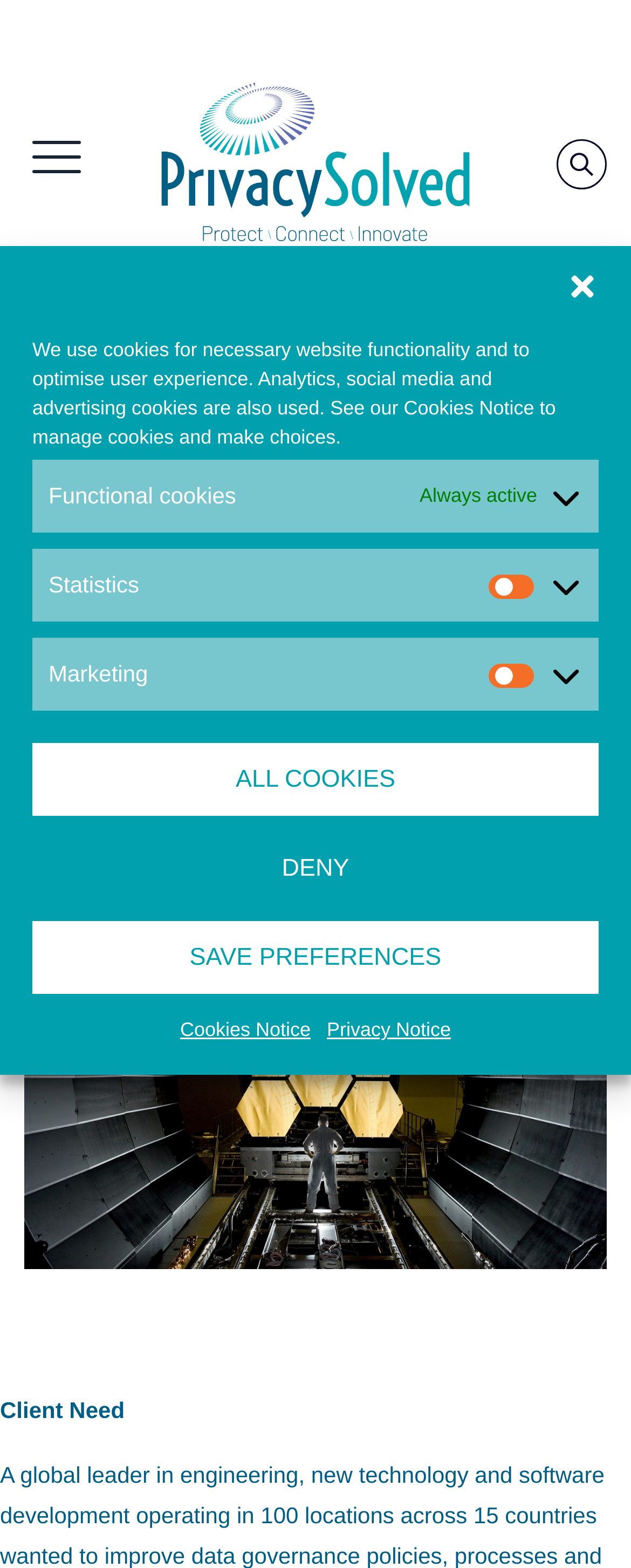Identify the coordinates of the bounding box for the element that must be clicked to accomplish the instruction: "Click the close dialog button".

[0.897, 0.172, 0.949, 0.193]